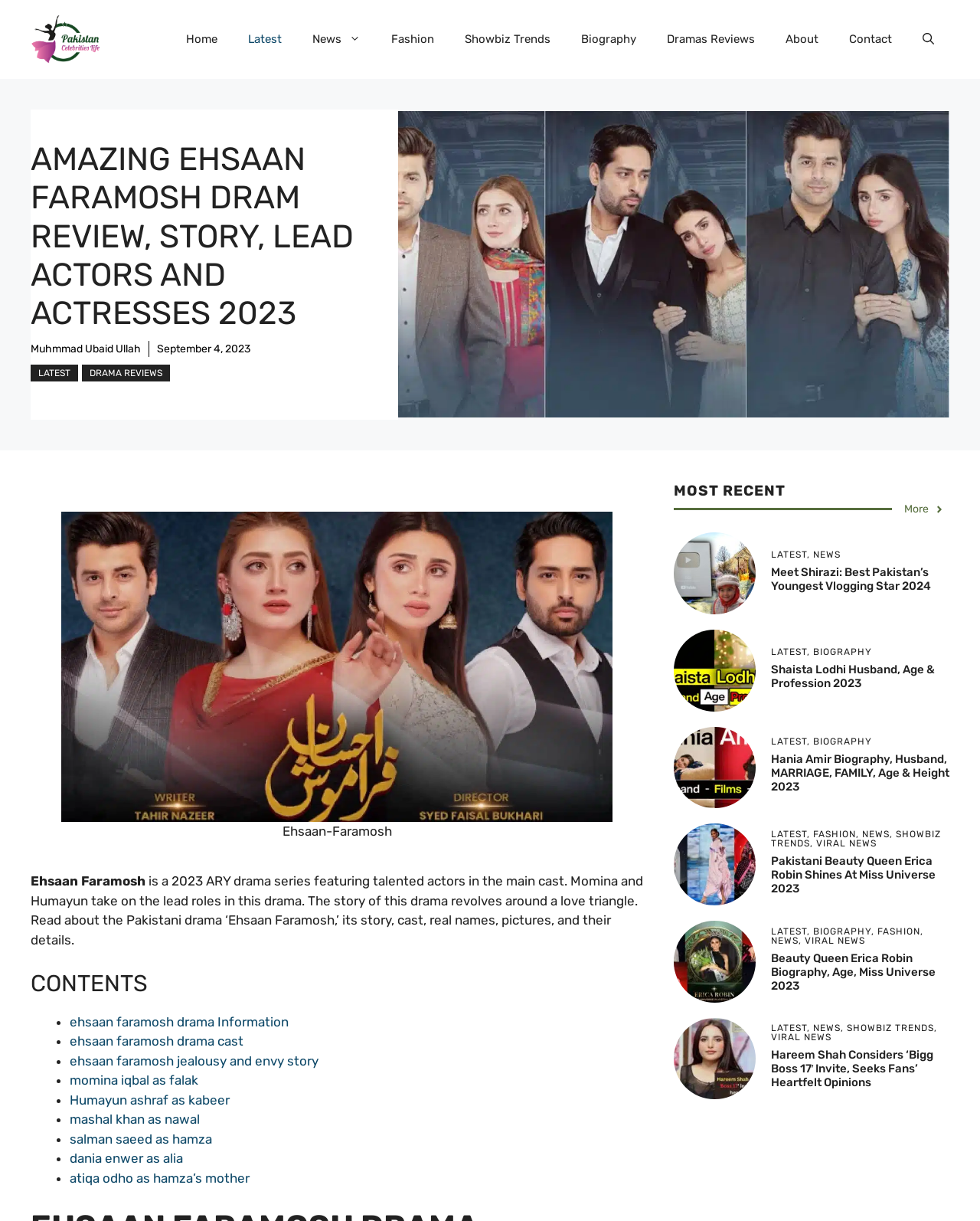Articulate a complete and detailed caption of the webpage elements.

This webpage is about the Pakistani drama series "Ehsaan Faramosh" and features a review, story, and information about the lead actors and actresses. At the top, there is a banner with the site's name "Pak Celebrities Life" and a navigation menu with links to various sections such as "Home", "Latest", "News", "Fashion", and more.

Below the navigation menu, there is a large heading that reads "AMAZING EHSAAN FARAMOSH DRAM REVIEW, STORY, LEAD ACTORS AND ACTRESSES 2023". Next to it, there is a link to the author's name "Muhmmad Ubaid Ullah" and a timestamp "September 4, 2023".

On the left side, there is a large image of the drama series "Ehsaan Faramosh" with a caption "Ehsaan-Faramosh". Below the image, there is a brief summary of the drama series, which revolves around a love triangle.

To the right of the image, there is a list of contents with links to different sections, including "ehsaan faramosh drama Information", "ehsaan faramosh drama cast", and more.

Further down the page, there are several sections with headings such as "MOST RECENT", "LATEST, NEWS", "LATEST, BIOGRAPHY", and more. Each section features a link to a news article or biography of a Pakistani celebrity, along with an image. The articles and biographies are about various celebrities, including Shirazi, Shaista Lodhi, Hania Amir, and Erica Robin.

Overall, the webpage is a collection of news articles, biographies, and reviews related to Pakistani celebrities and drama series, with a focus on "Ehsaan Faramosh".